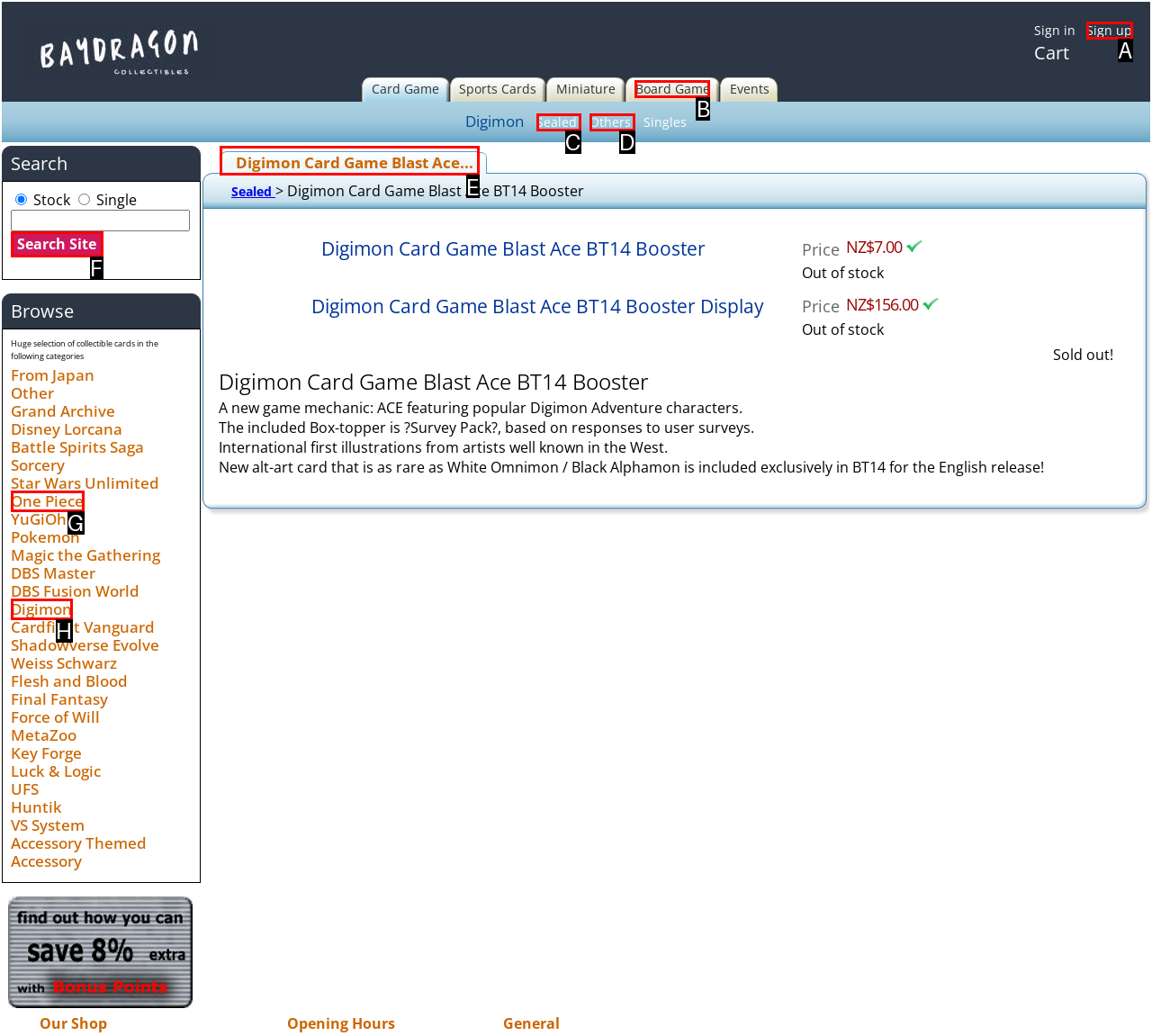Choose the HTML element that should be clicked to accomplish the task: View the 'Digimon Card Game Blast Ace BT14 Booster' product details. Answer with the letter of the chosen option.

E